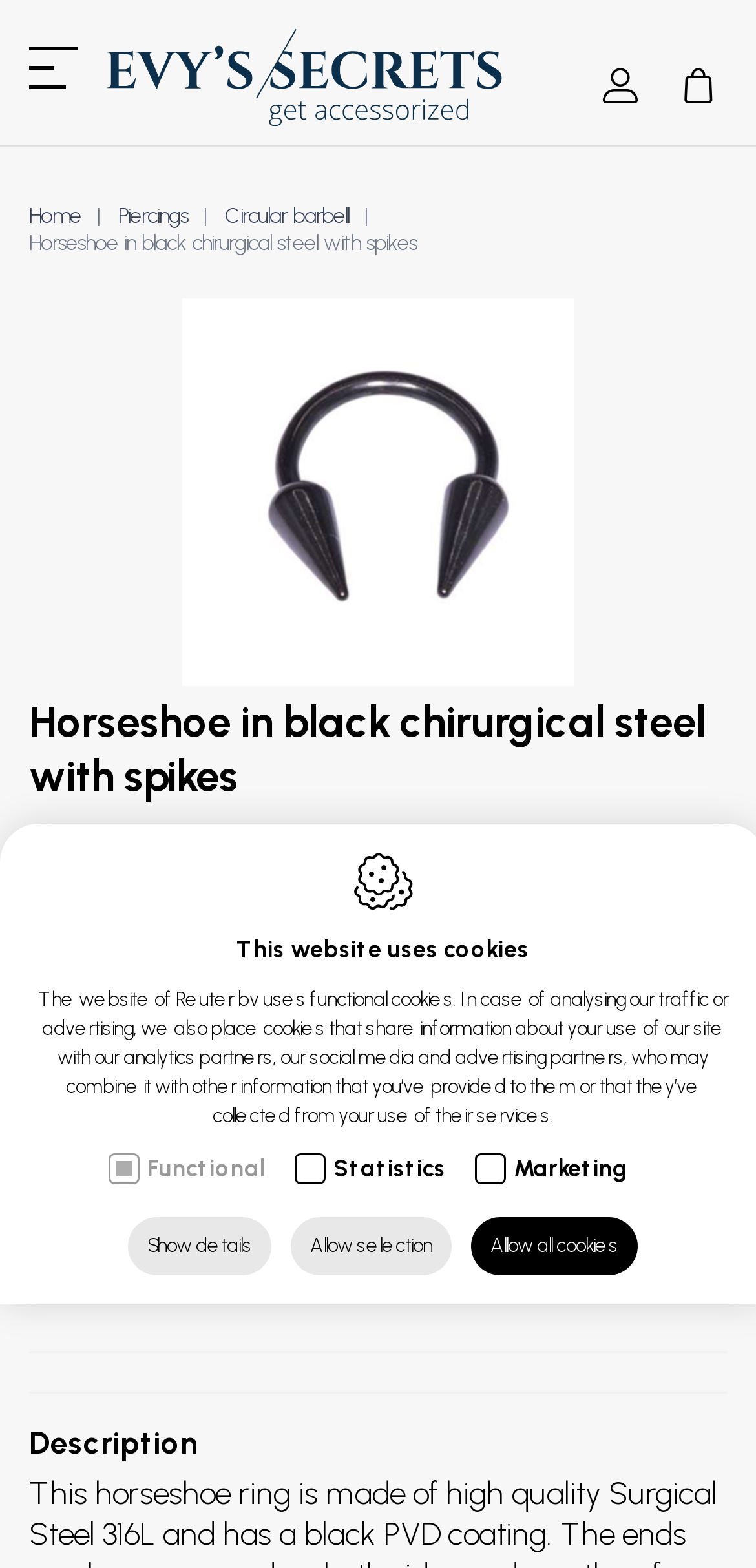Determine the heading of the webpage and extract its text content.

Horseshoe in black chirurgical steel with spikes